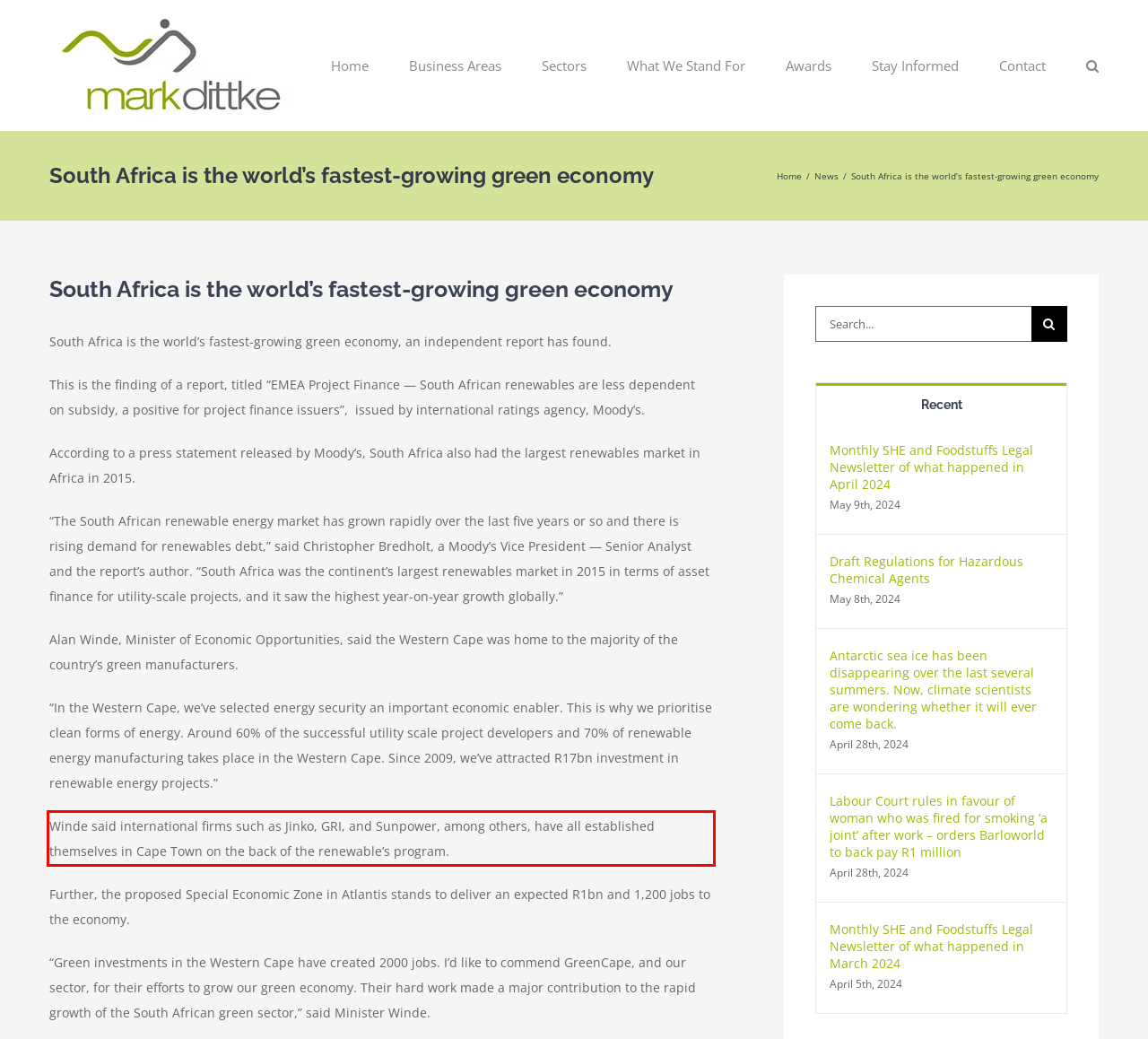You have a screenshot of a webpage where a UI element is enclosed in a red rectangle. Perform OCR to capture the text inside this red rectangle.

Winde said international firms such as Jinko, GRI, and Sunpower, among others, have all established themselves in Cape Town on the back of the renewable’s program.